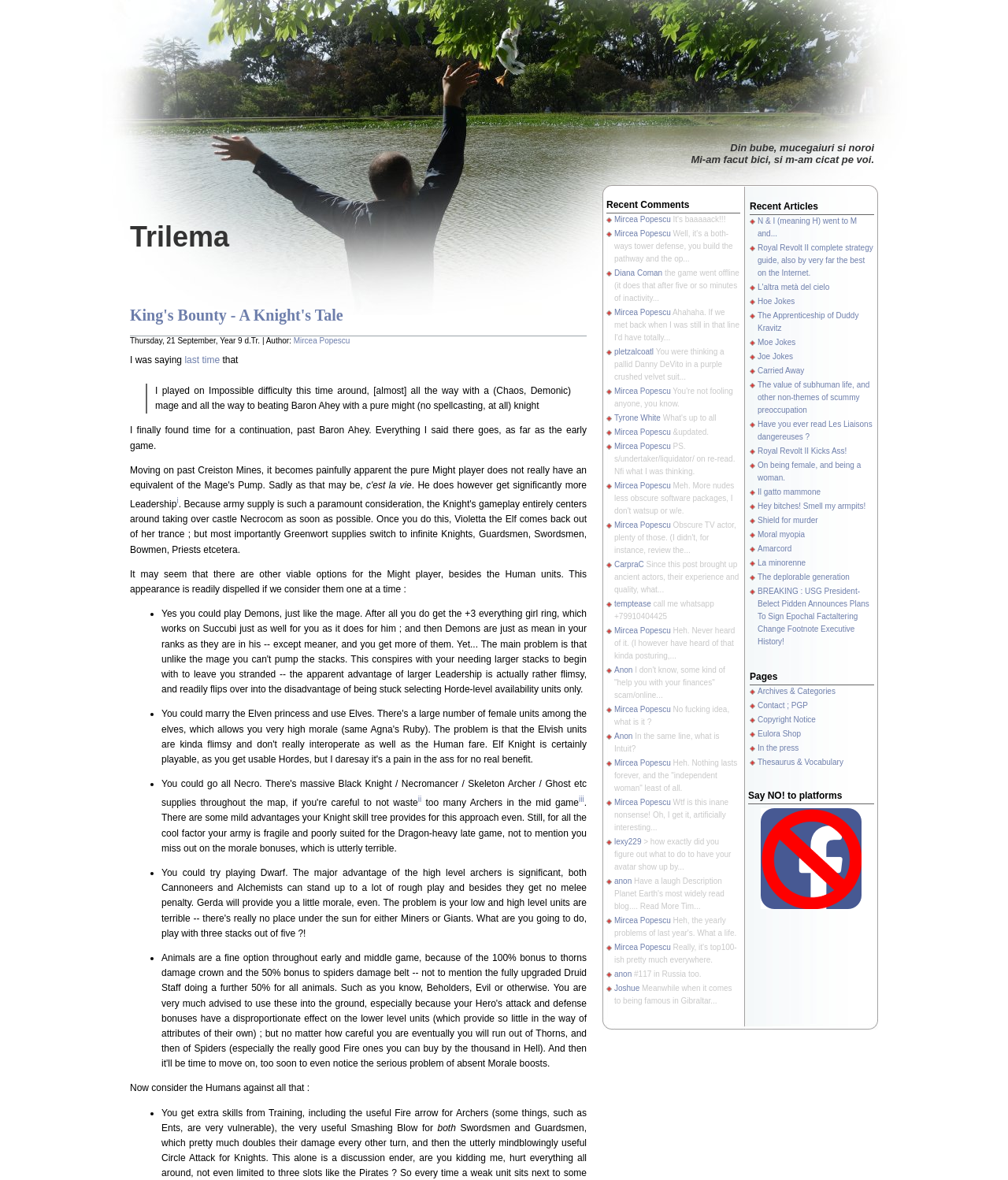Can you identify the bounding box coordinates of the clickable region needed to carry out this instruction: 'visit Mero Tribune website'? The coordinates should be four float numbers within the range of 0 to 1, stated as [left, top, right, bottom].

None